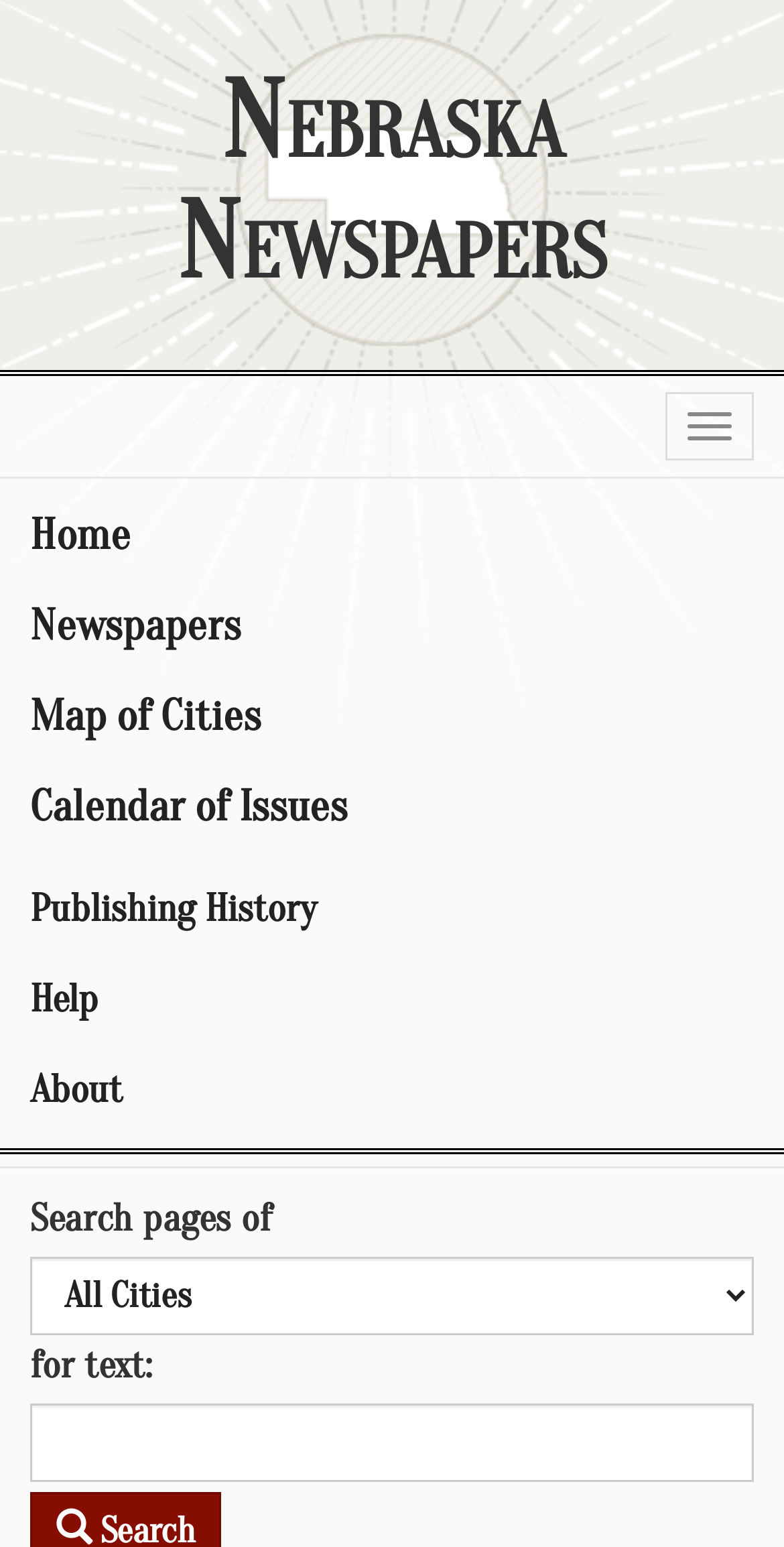Please mark the bounding box coordinates of the area that should be clicked to carry out the instruction: "Select a newspaper from the dropdown".

[0.038, 0.812, 0.962, 0.863]